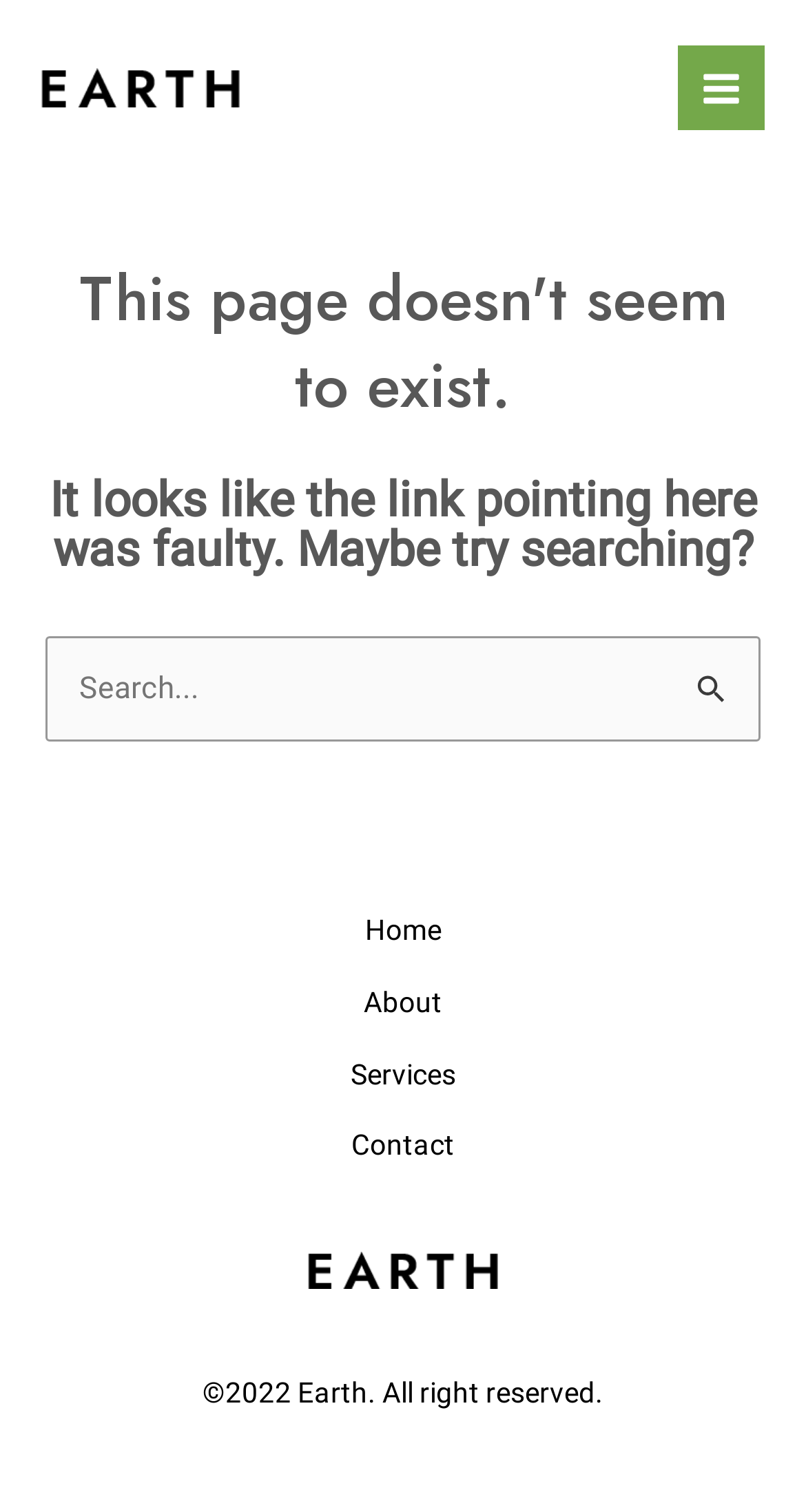Determine the main heading of the webpage and generate its text.

This page doesn't seem to exist.